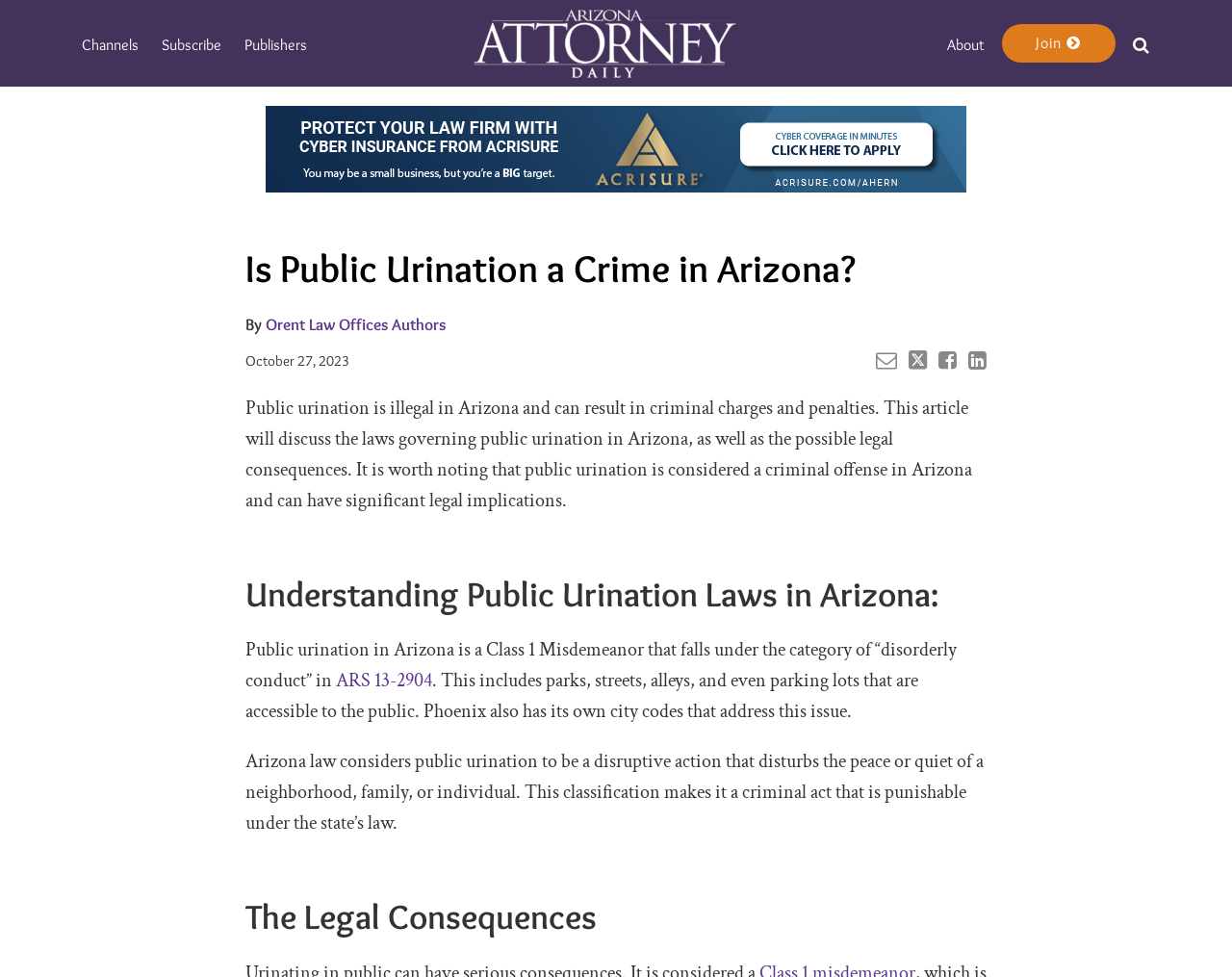Extract the heading text from the webpage.

Is Public Urination a Crime in Arizona?